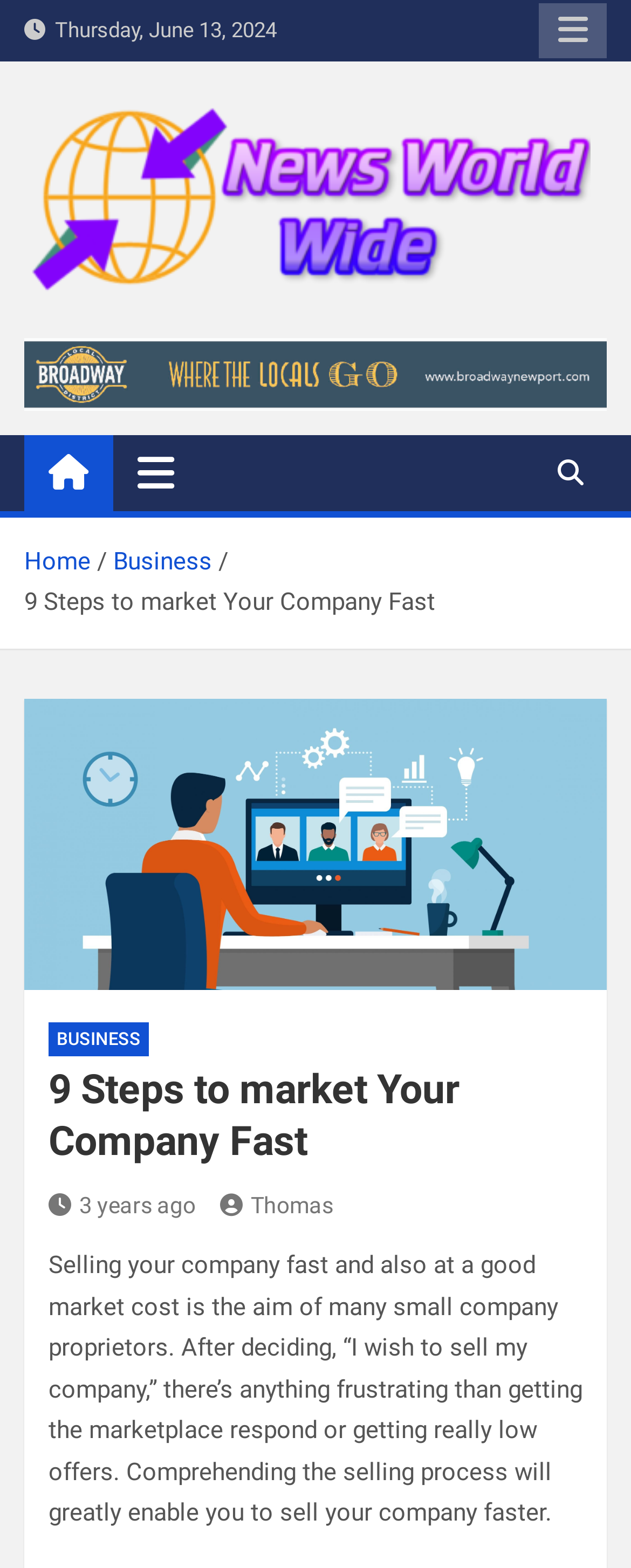What is the name of the website?
Please provide a single word or phrase answer based on the image.

News World Wide